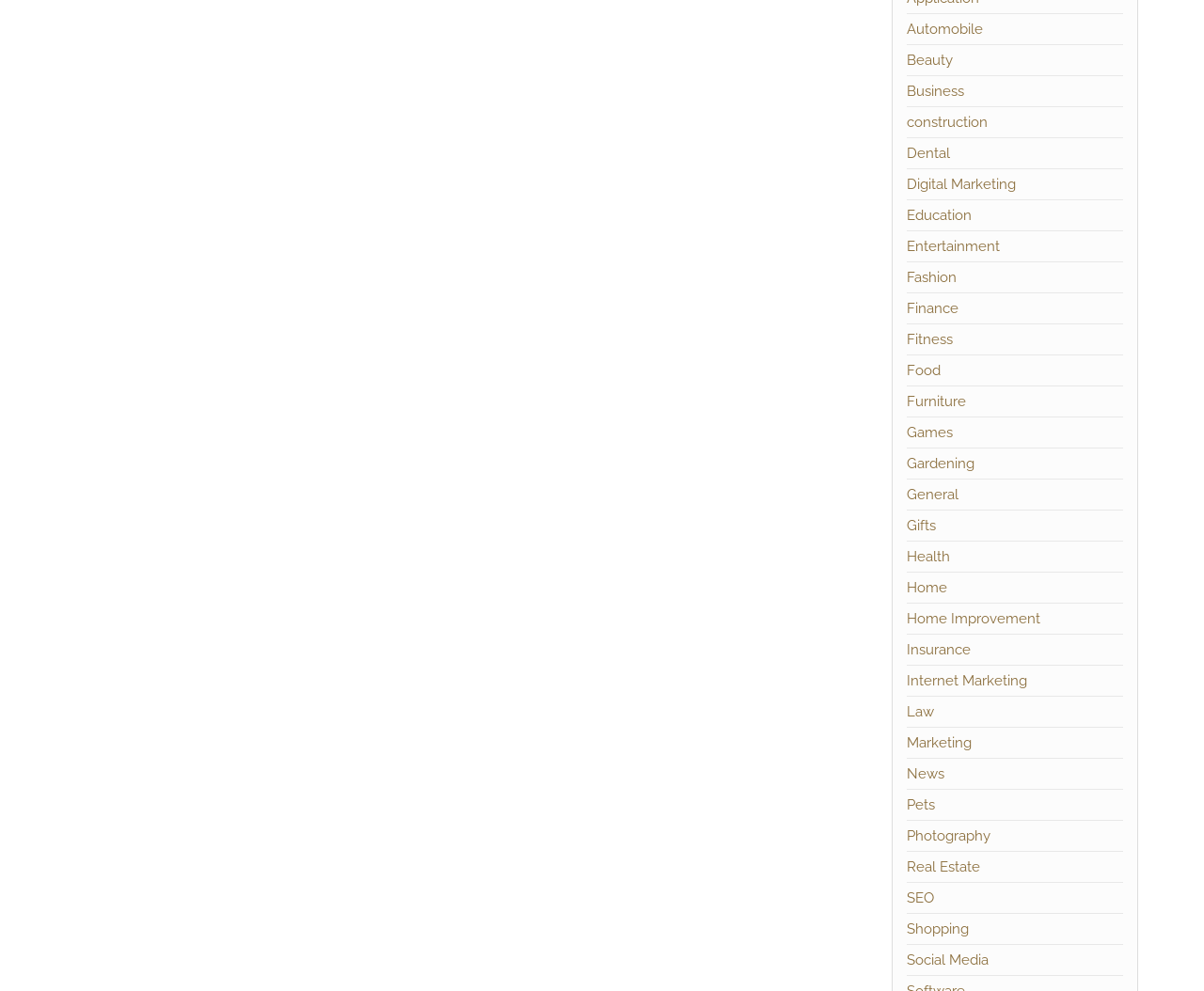Using floating point numbers between 0 and 1, provide the bounding box coordinates in the format (top-left x, top-left y, bottom-right x, bottom-right y). Locate the UI element described here: Digital Marketing

[0.753, 0.177, 0.843, 0.195]